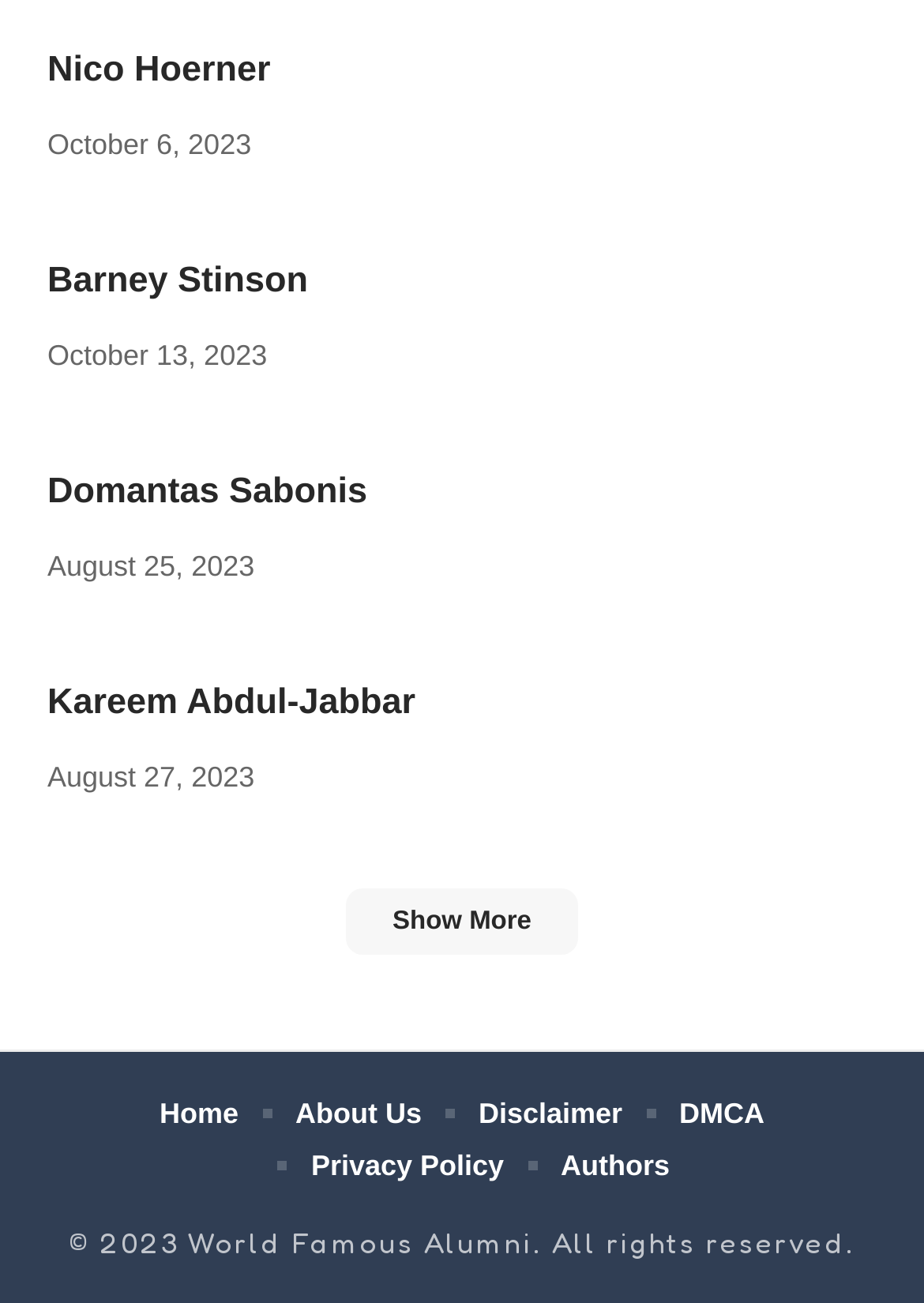Answer this question using a single word or a brief phrase:
What is the name of the first person listed?

Nico Hoerner